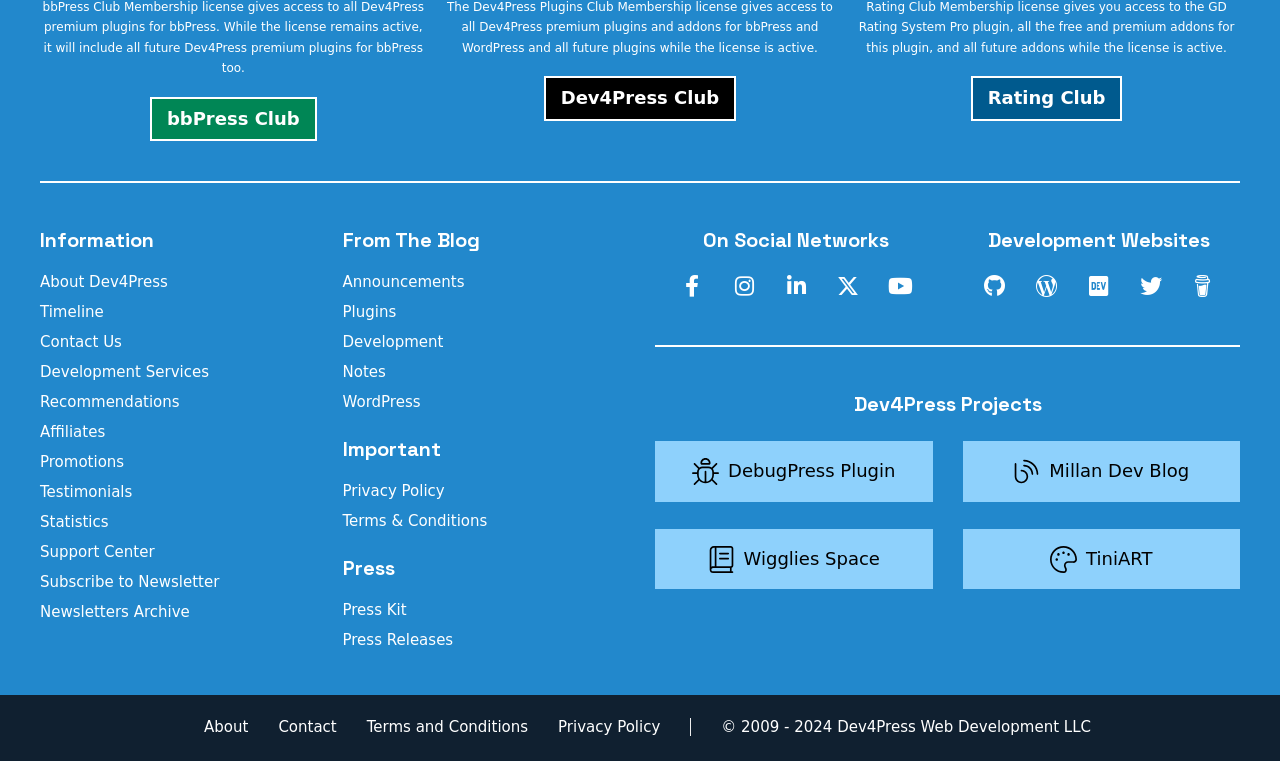Pinpoint the bounding box coordinates of the element that must be clicked to accomplish the following instruction: "view Archive". The coordinates should be in the format of four float numbers between 0 and 1, i.e., [left, top, right, bottom].

None